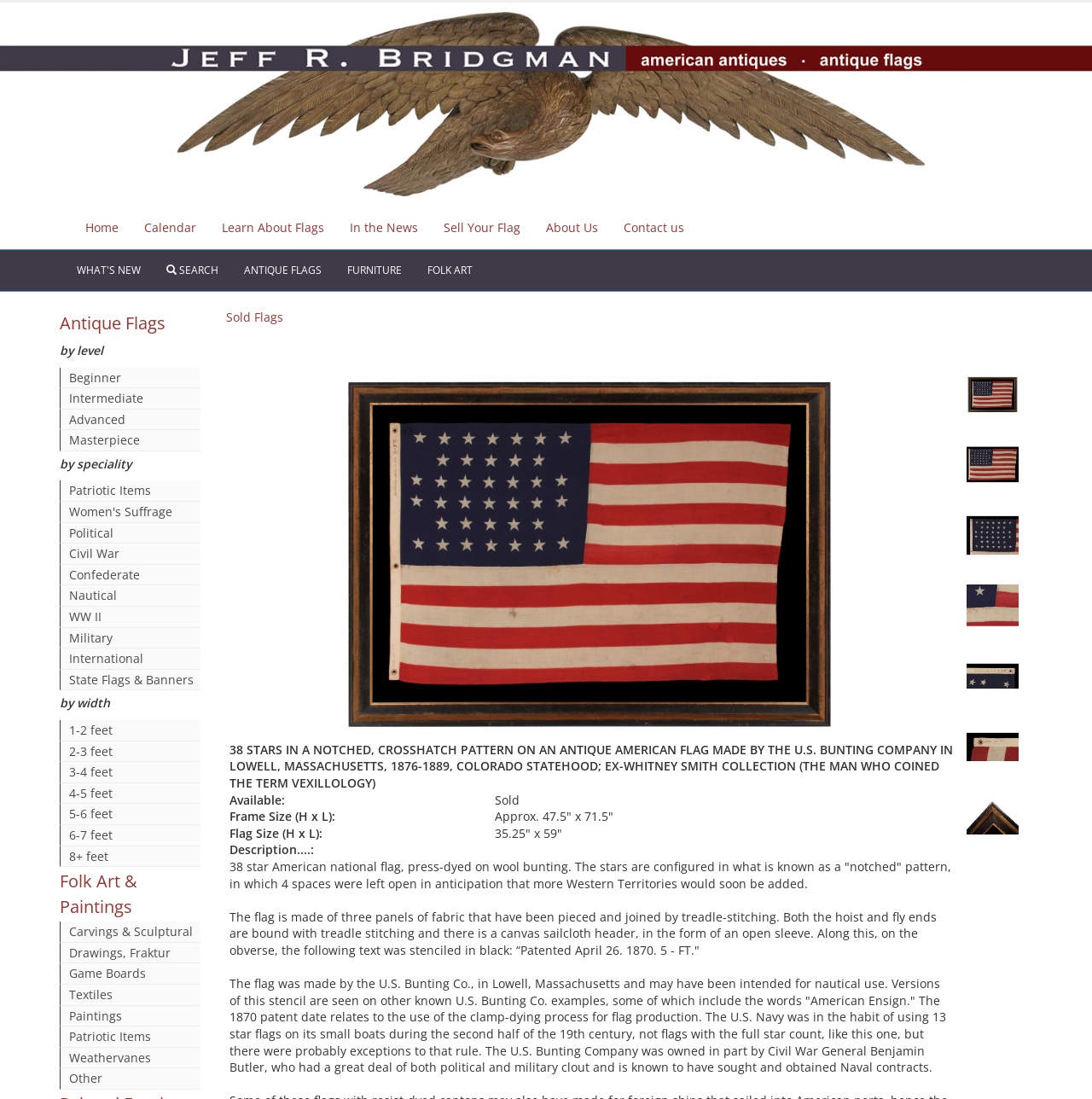Pinpoint the bounding box coordinates of the area that must be clicked to complete this instruction: "Click on the 'Home' link".

[0.066, 0.188, 0.12, 0.227]